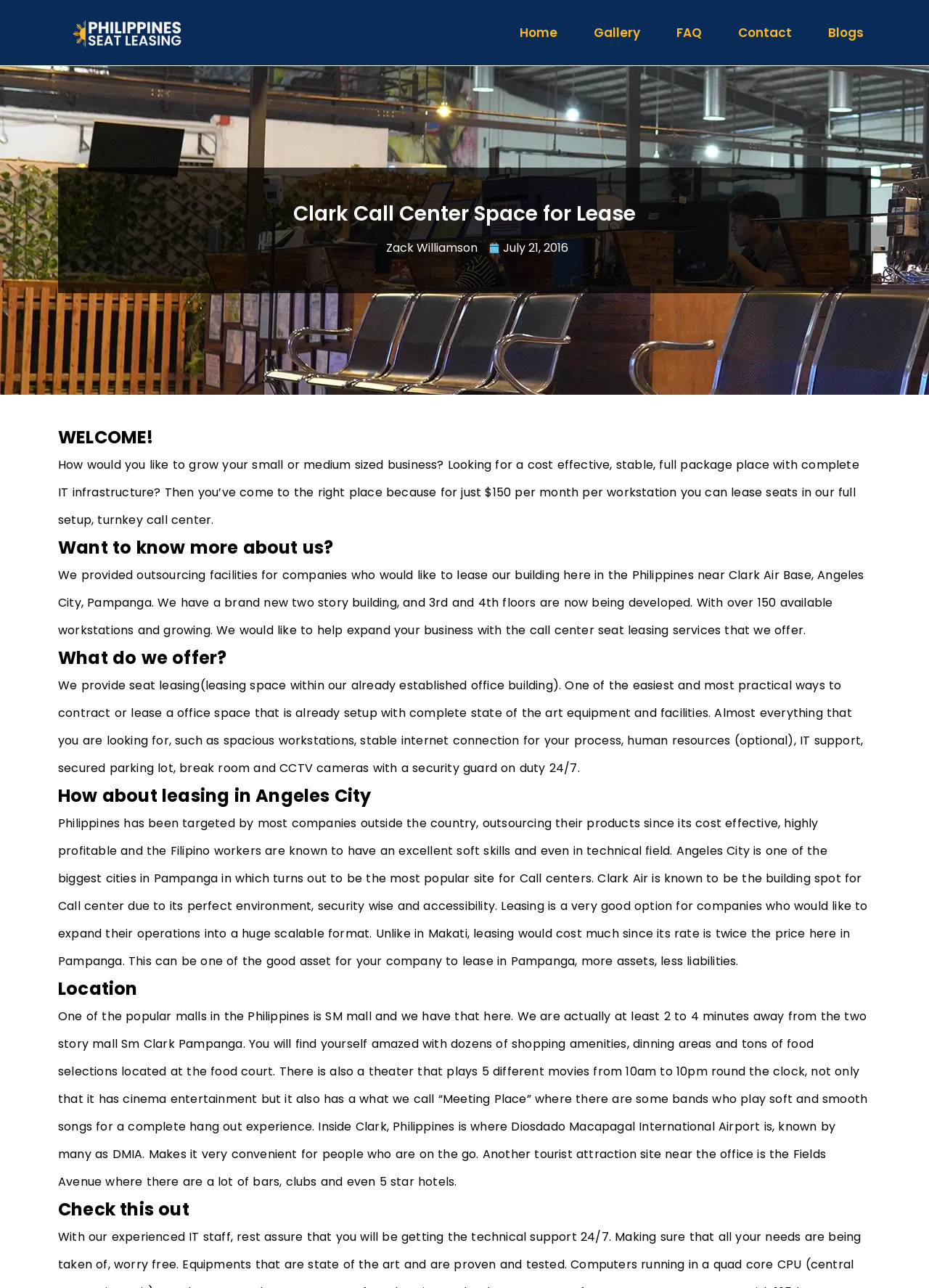Determine the bounding box coordinates for the UI element with the following description: "July 21, 2016". The coordinates should be four float numbers between 0 and 1, represented as [left, top, right, bottom].

[0.527, 0.185, 0.612, 0.199]